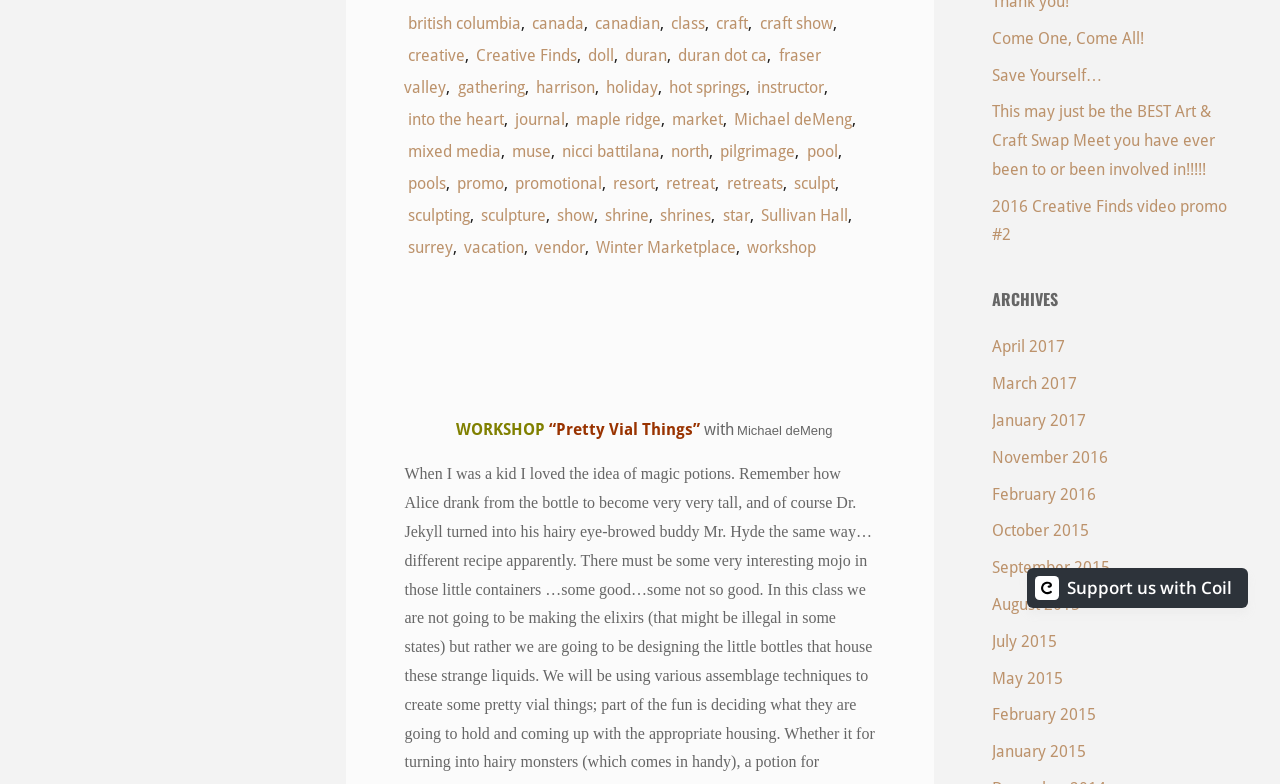Please predict the bounding box coordinates (top-left x, top-left y, bottom-right x, bottom-right y) for the UI element in the screenshot that fits the description: March 2017

[0.775, 0.477, 0.841, 0.502]